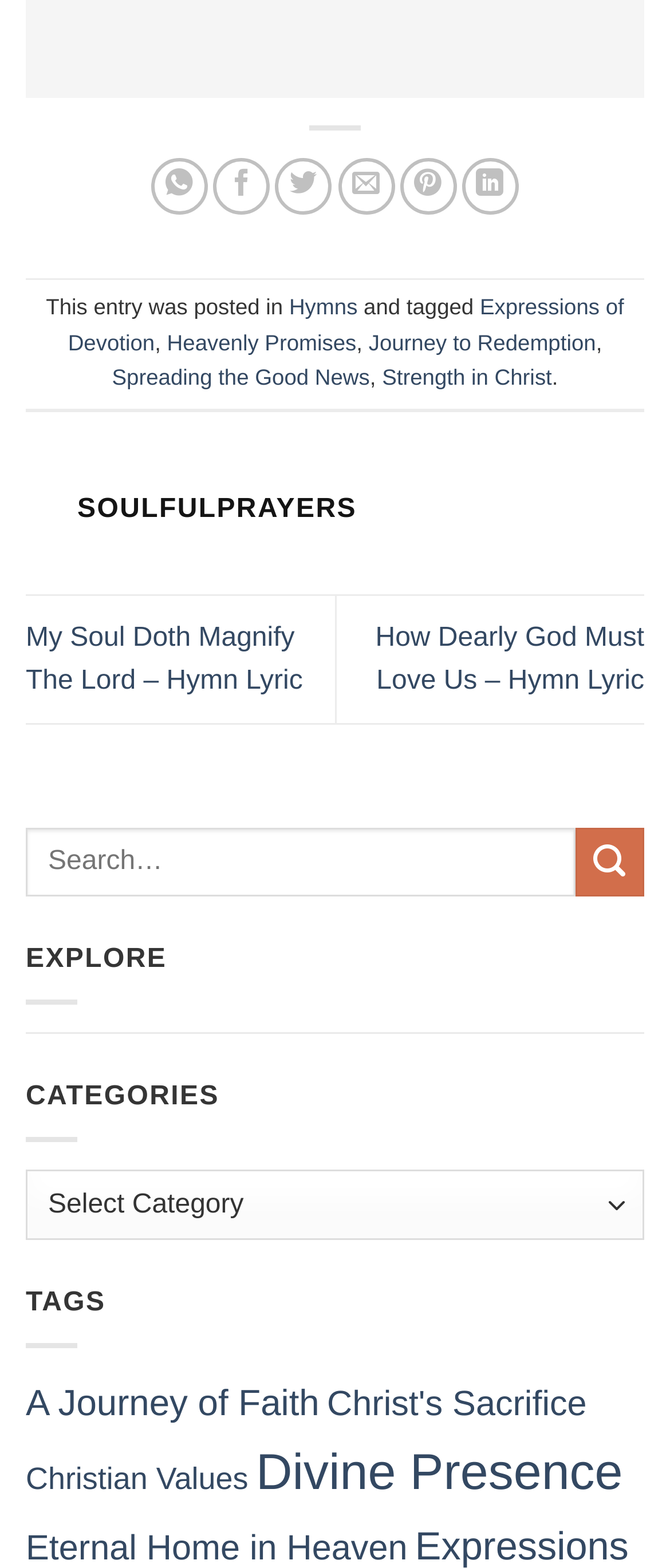Please provide the bounding box coordinates for the element that needs to be clicked to perform the following instruction: "Search for something". The coordinates should be given as four float numbers between 0 and 1, i.e., [left, top, right, bottom].

[0.038, 0.528, 0.962, 0.572]